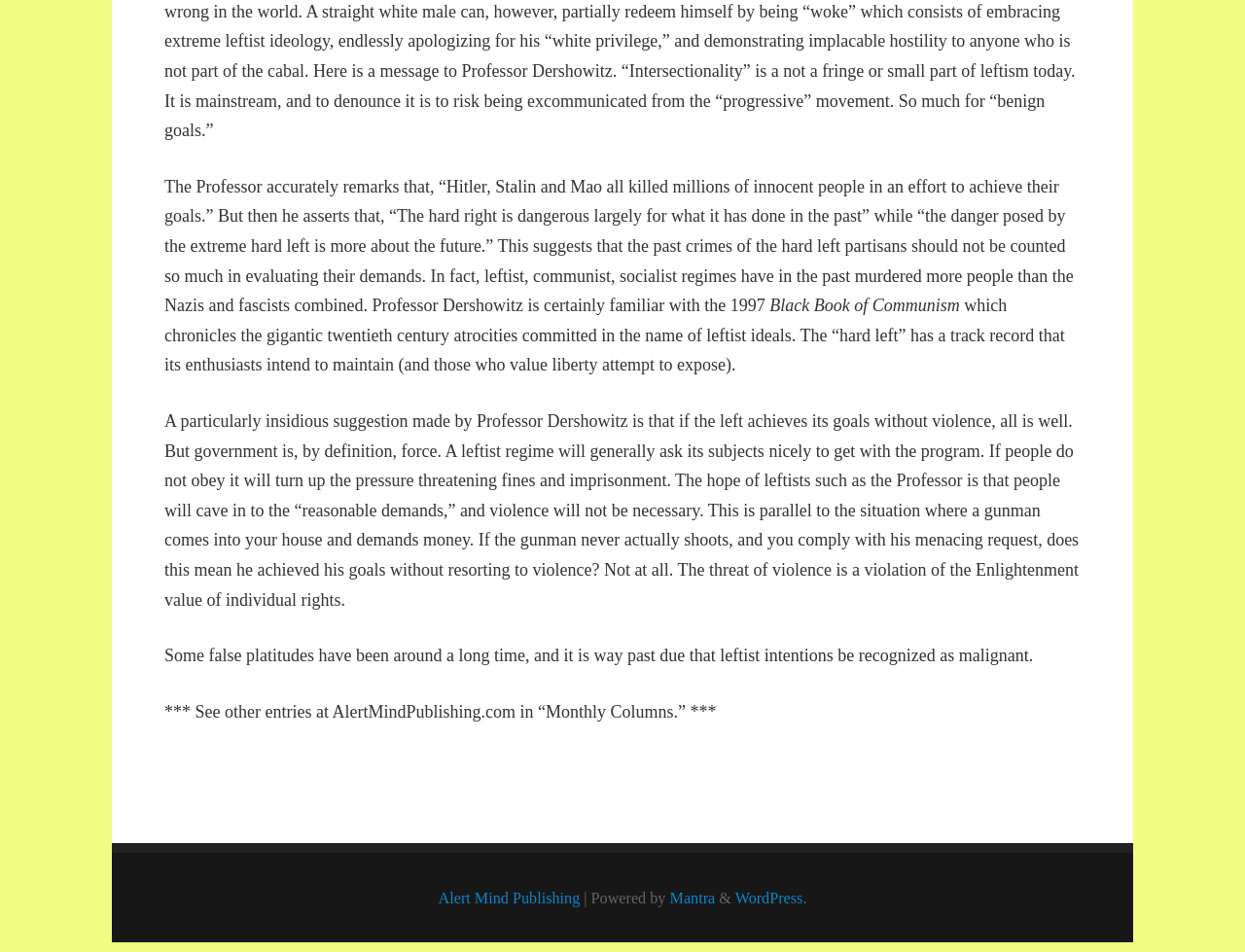What is the name of the book mentioned in the article?
Please give a detailed and thorough answer to the question, covering all relevant points.

The article mentions a book titled 'The Black Book of Communism', which chronicles the atrocities committed in the name of leftist ideals.